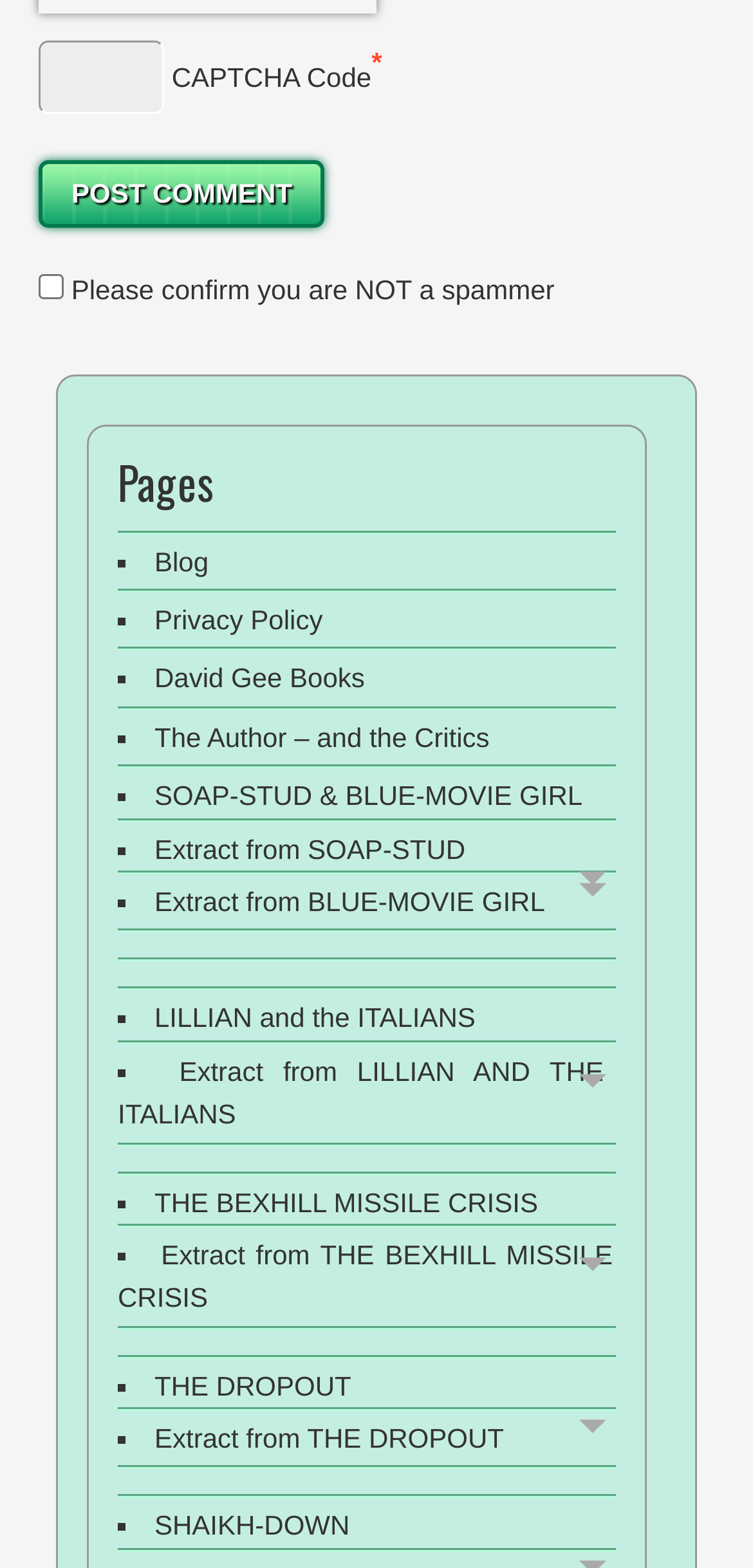Identify the bounding box coordinates of the element to click to follow this instruction: 'Post a comment'. Ensure the coordinates are four float values between 0 and 1, provided as [left, top, right, bottom].

[0.051, 0.102, 0.432, 0.145]